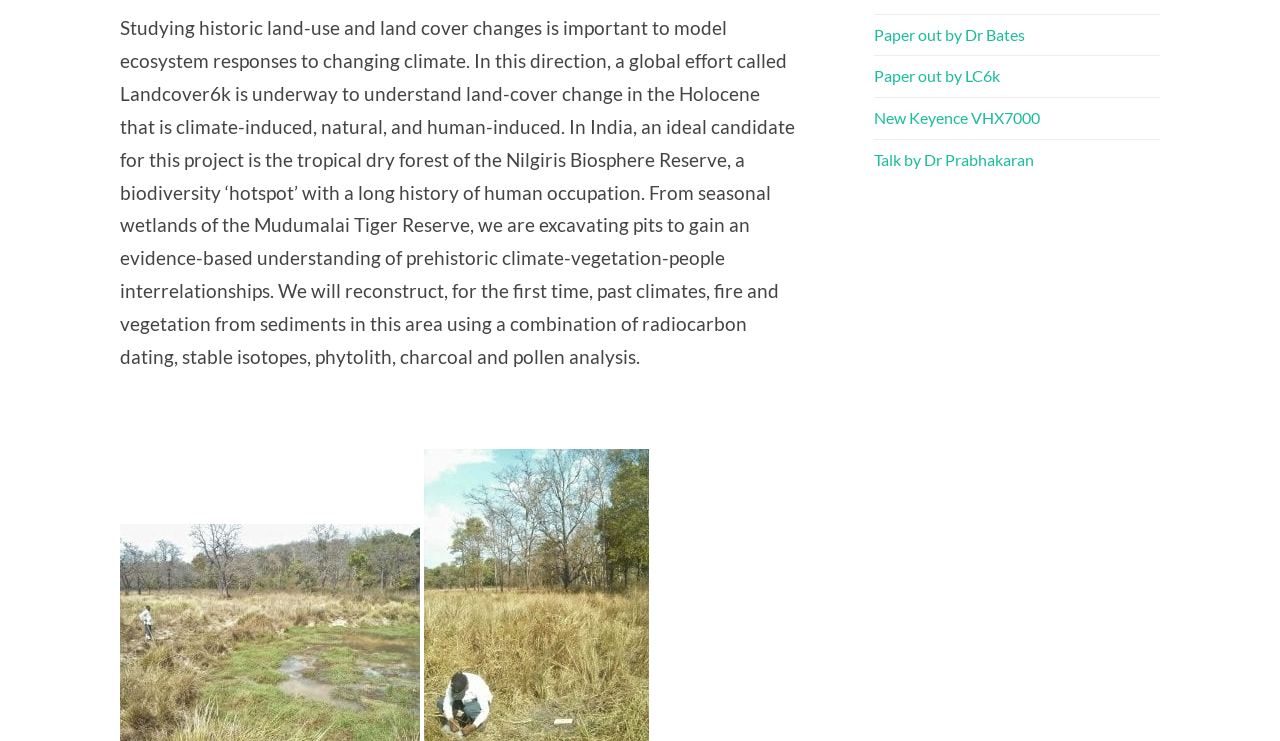Bounding box coordinates are specified in the format (top-left x, top-left y, bottom-right x, bottom-right y). All values are floating point numbers bounded between 0 and 1. Please provide the bounding box coordinate of the region this sentence describes: New Keyence VHX7000

[0.683, 0.146, 0.812, 0.172]